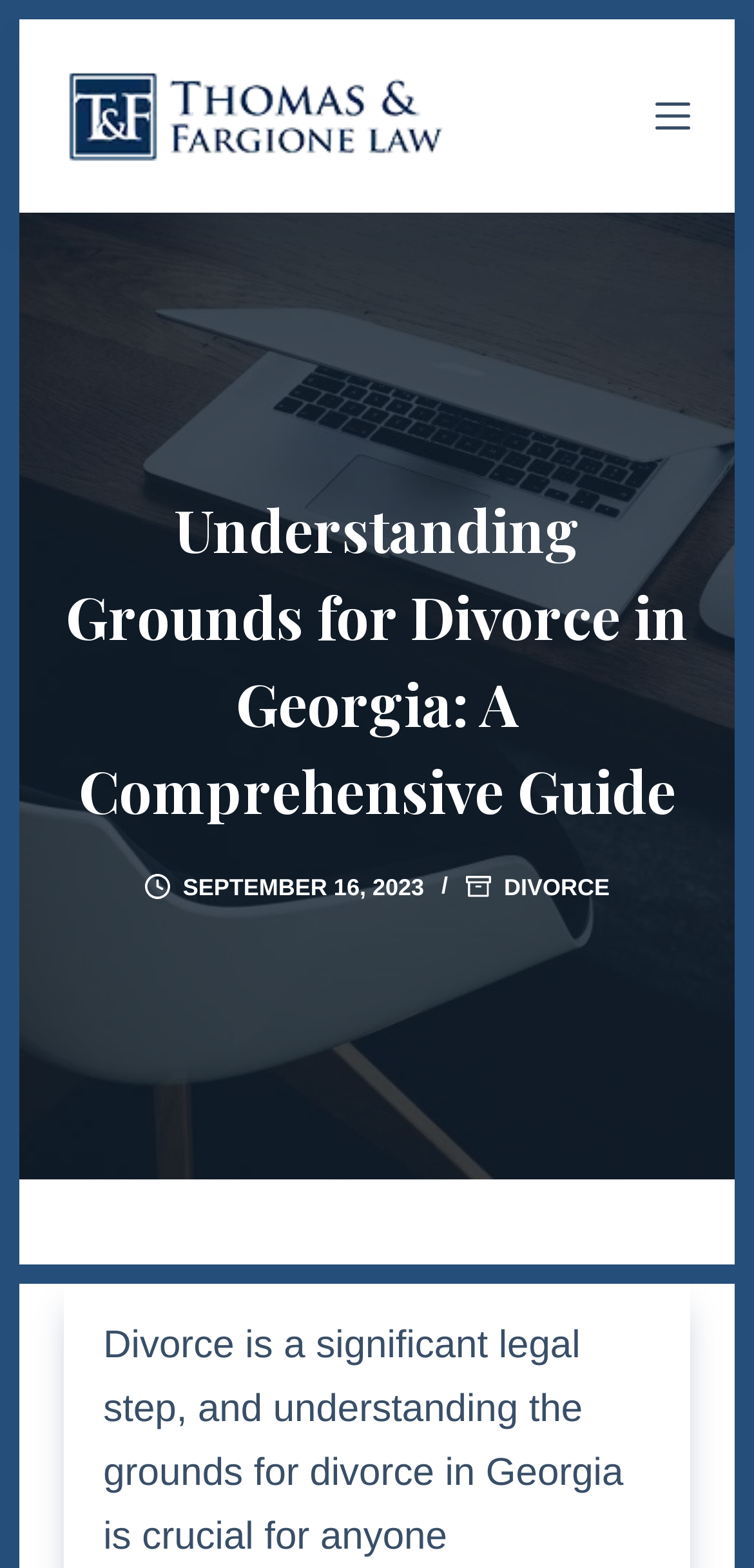Please answer the following question using a single word or phrase: 
What is the purpose of the 'Skip to content' link?

To bypass navigation